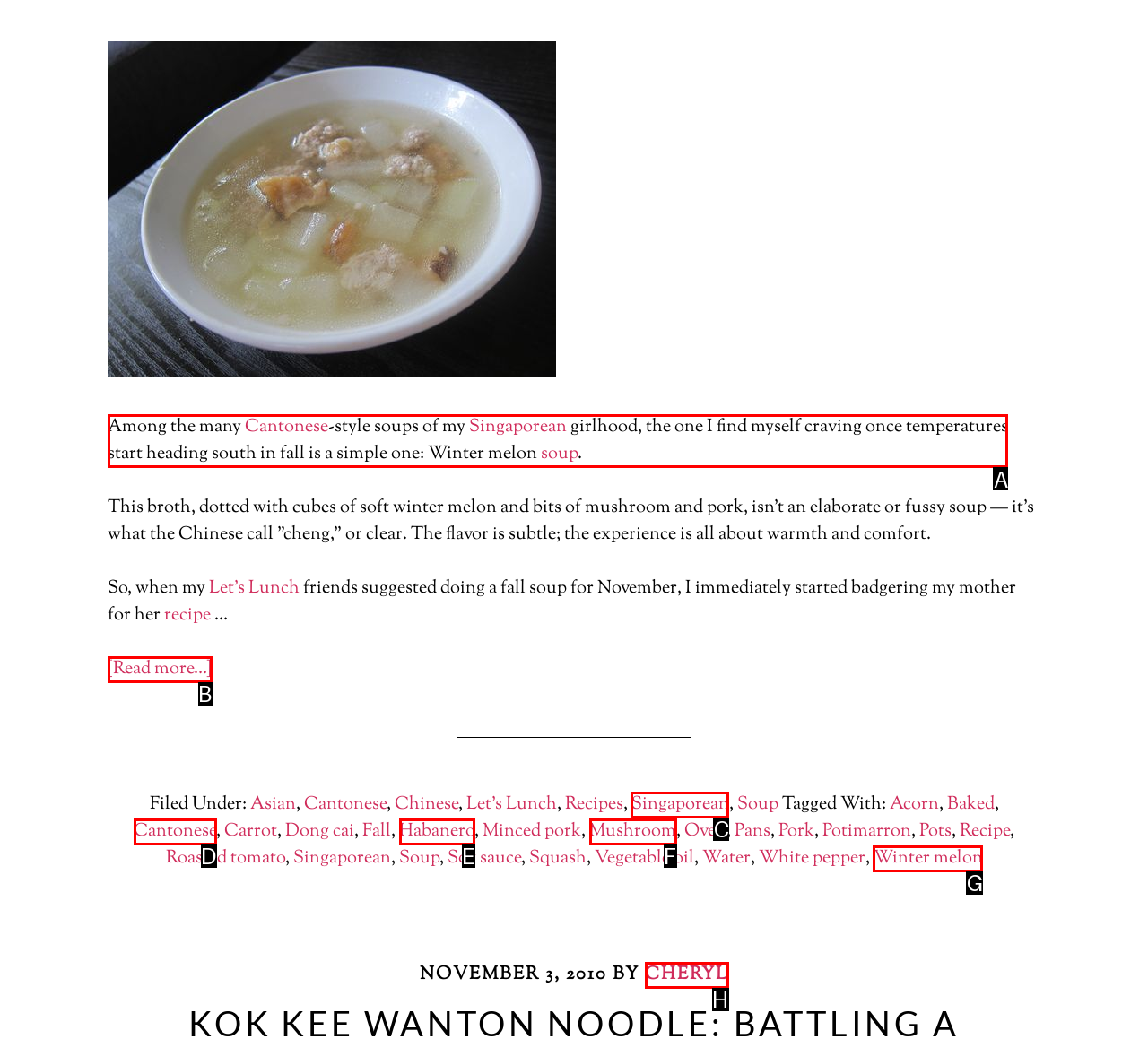Tell me which letter corresponds to the UI element that will allow you to Read the article about the author's favorite winter melon soup. Answer with the letter directly.

A